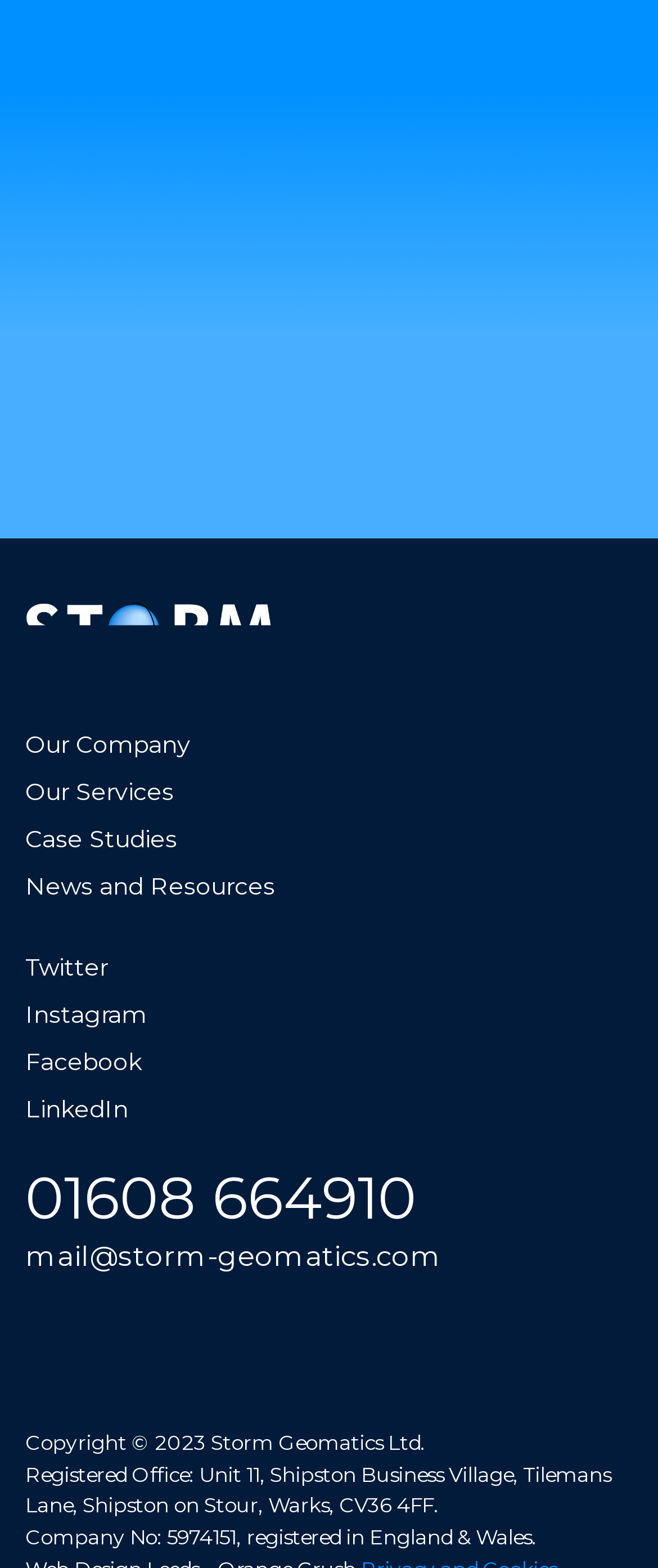Refer to the image and provide an in-depth answer to the question: 
What are the social media platforms linked on this webpage?

The social media links can be found in the middle section of the webpage, with icons representing each platform. The links are labeled as 'Twitter', 'Instagram', 'Facebook', and 'LinkedIn'.